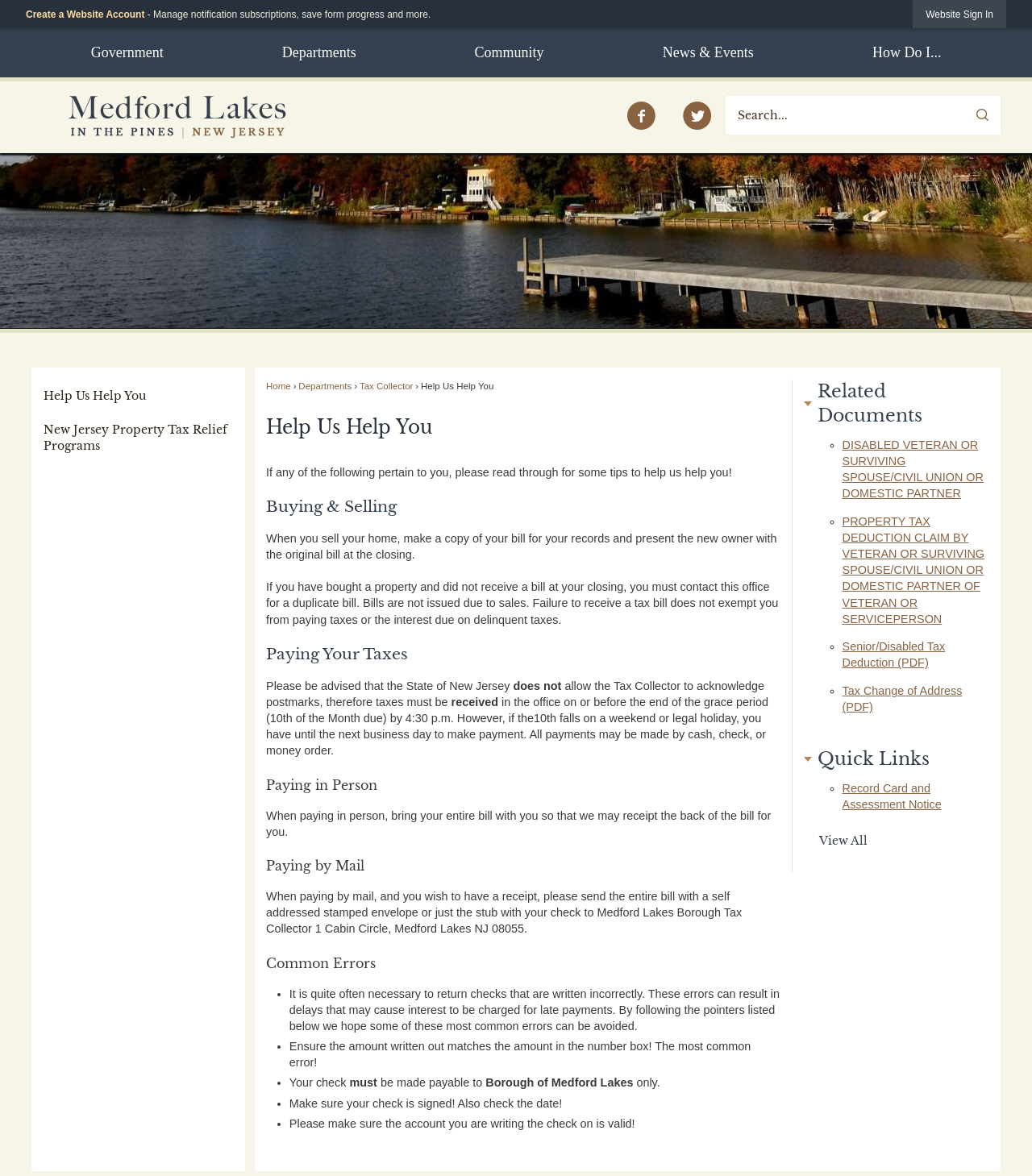What is the consequence of not receiving a tax bill?
Respond to the question with a well-detailed and thorough answer.

The website states that failure to receive a tax bill does not exempt an individual from paying taxes or the interest due on delinquent taxes. This means that even if an individual does not receive a tax bill, they are still responsible for paying their taxes on time to avoid penalties and interest.